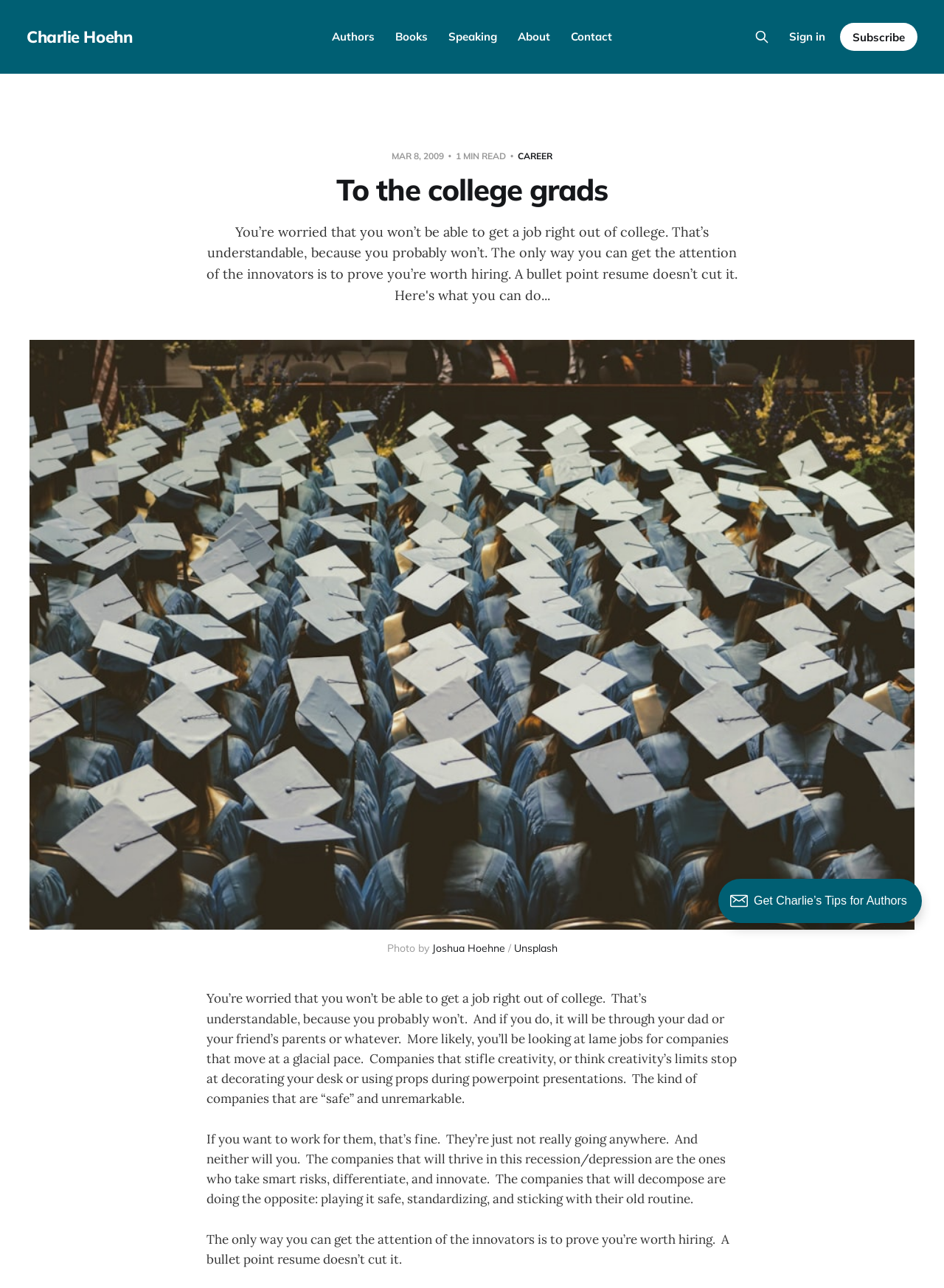Please identify the bounding box coordinates of the area I need to click to accomplish the following instruction: "Click on the 'Charlie Hoehn' link".

[0.028, 0.022, 0.14, 0.035]